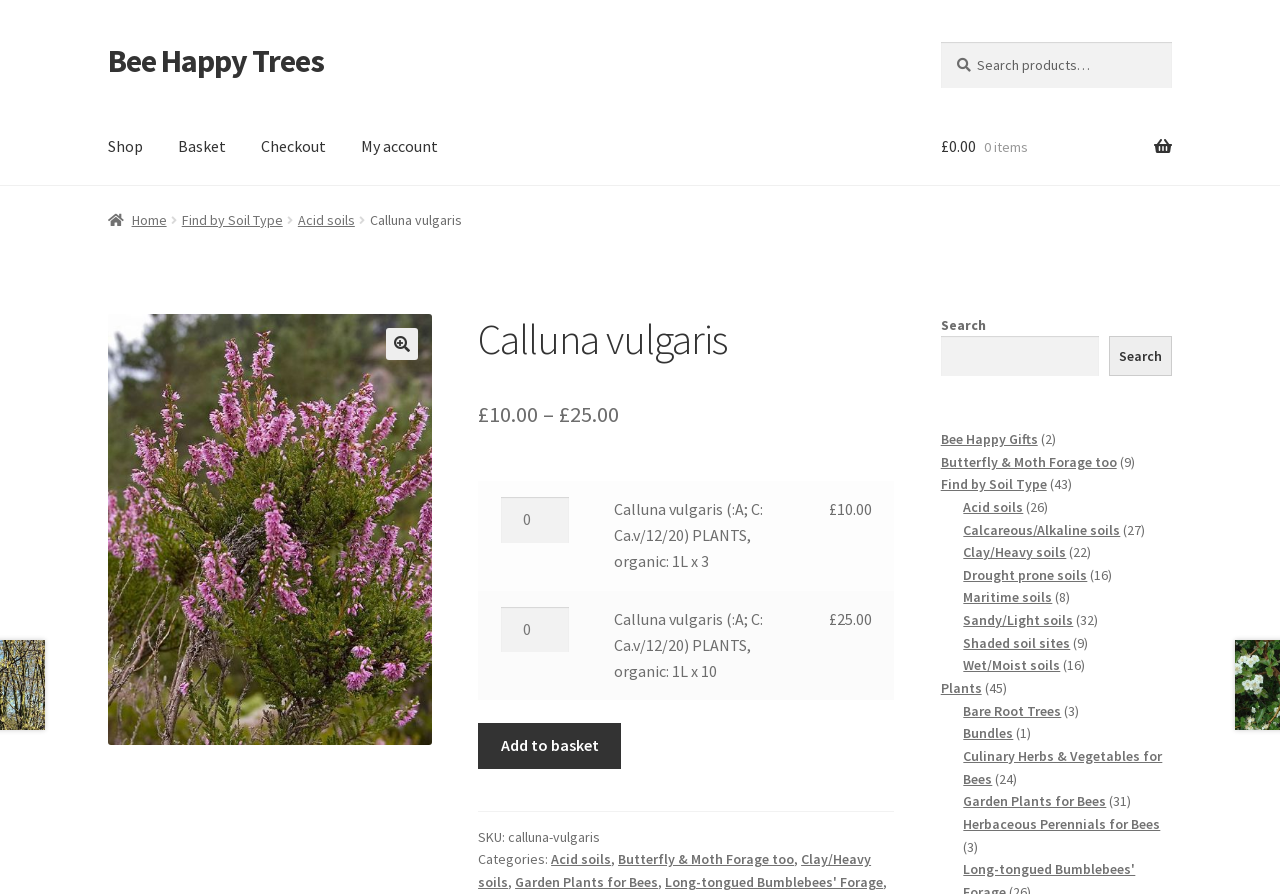Specify the bounding box coordinates of the area to click in order to follow the given instruction: "Search for a product."

[0.735, 0.047, 0.916, 0.098]